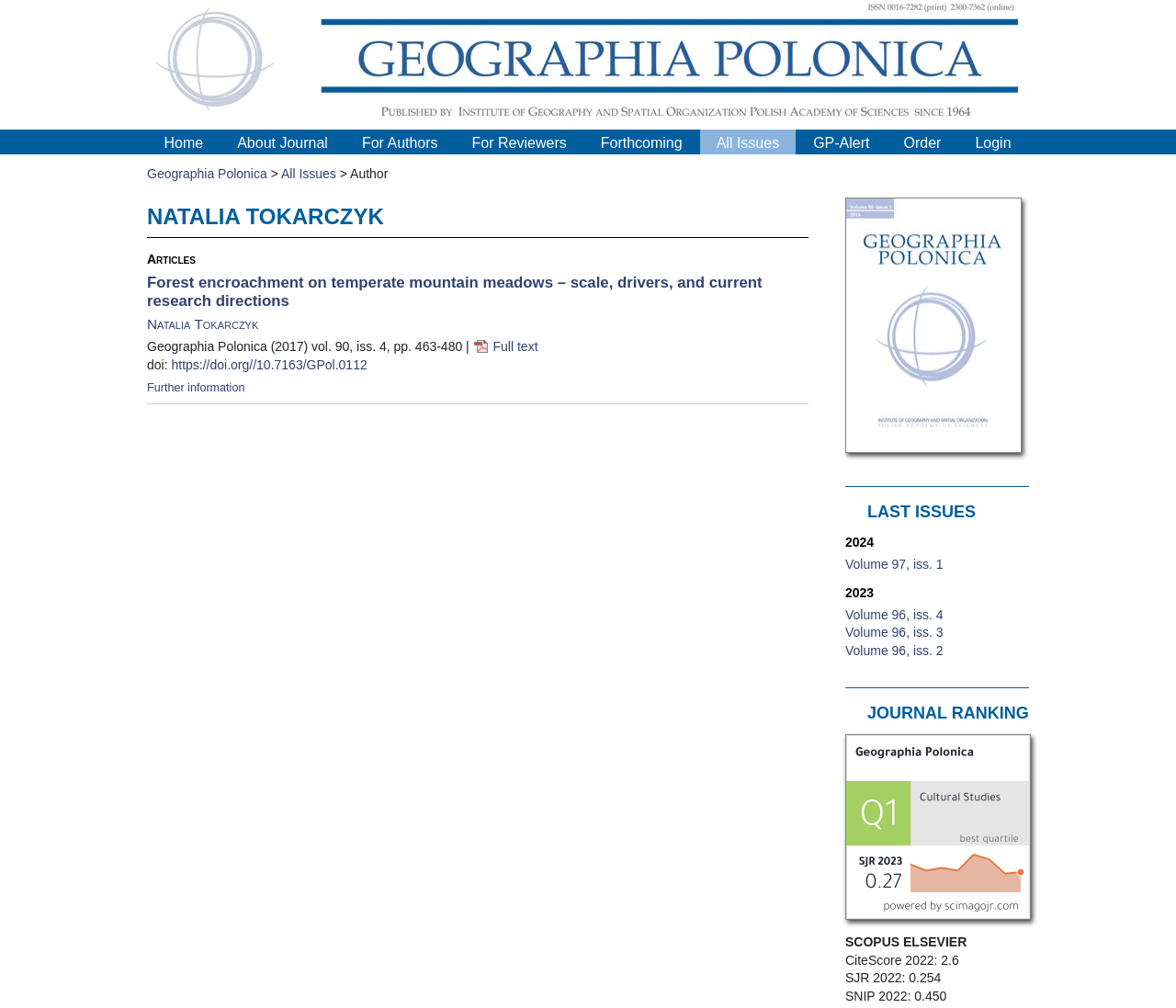Answer the question with a single word or phrase: 
What is the CiteScore of the journal in 2022?

2.6